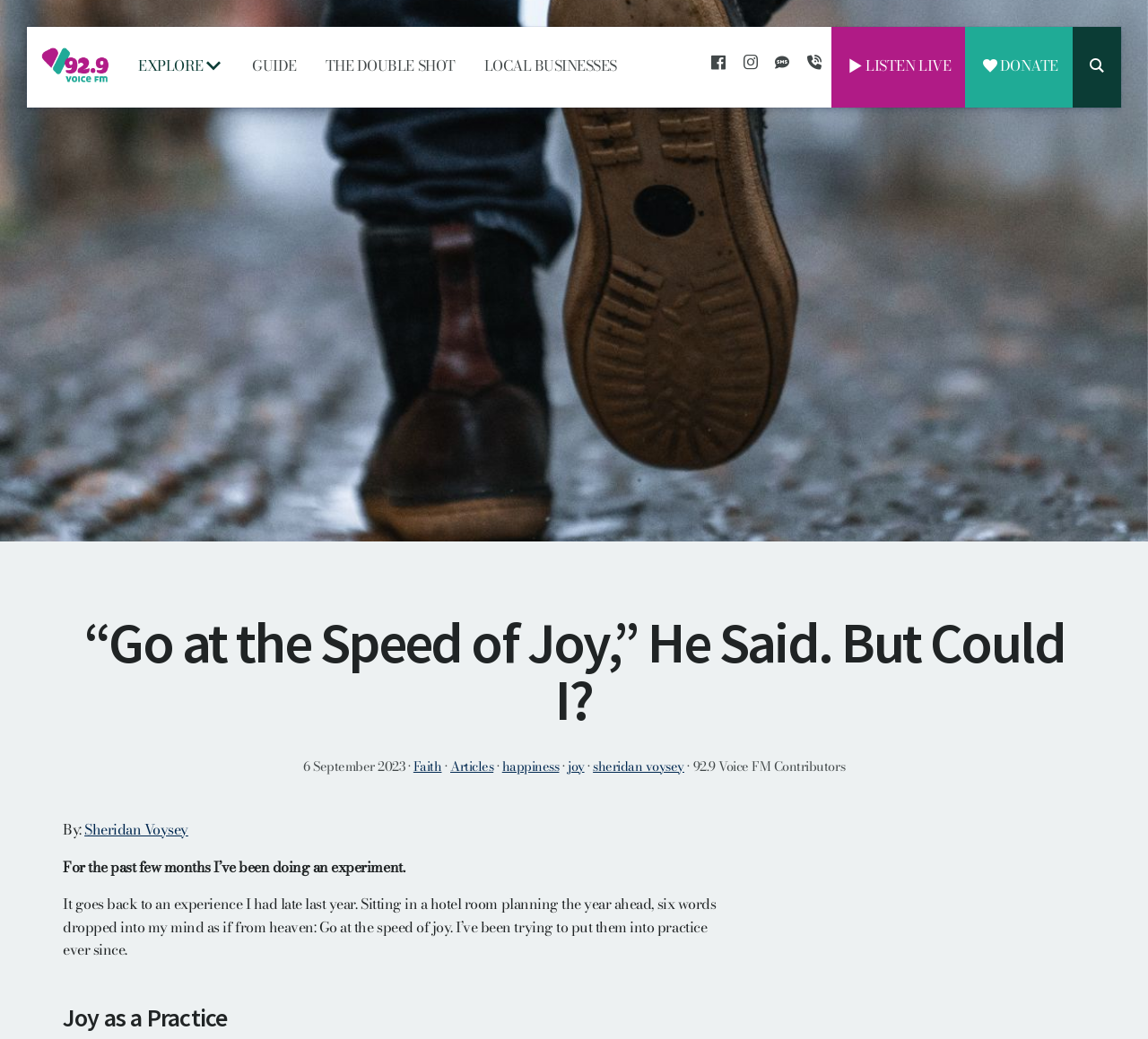Please provide a comprehensive response to the question based on the details in the image: What is the topic of the article?

The topic of the article can be found in the heading 'Joy as a Practice' which is located near the bottom of the webpage. This heading is a subheading of the main article and indicates the topic being discussed.